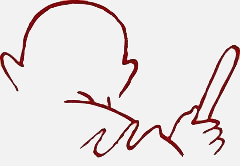What color is the illustration rendered in?
Use the screenshot to answer the question with a single word or phrase.

Red